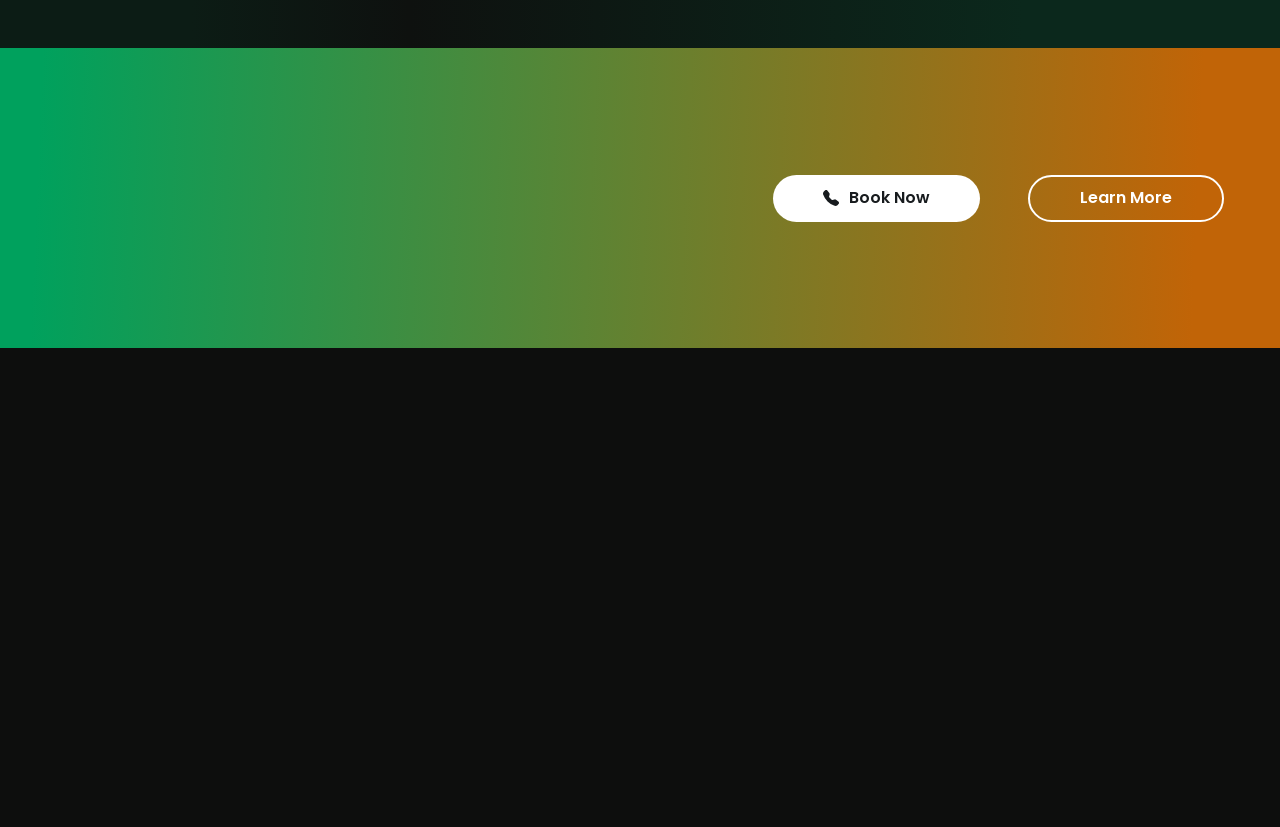Determine the coordinates of the bounding box that should be clicked to complete the instruction: "View Sync! product". The coordinates should be represented by four float numbers between 0 and 1: [left, top, right, bottom].

[0.64, 0.59, 0.67, 0.615]